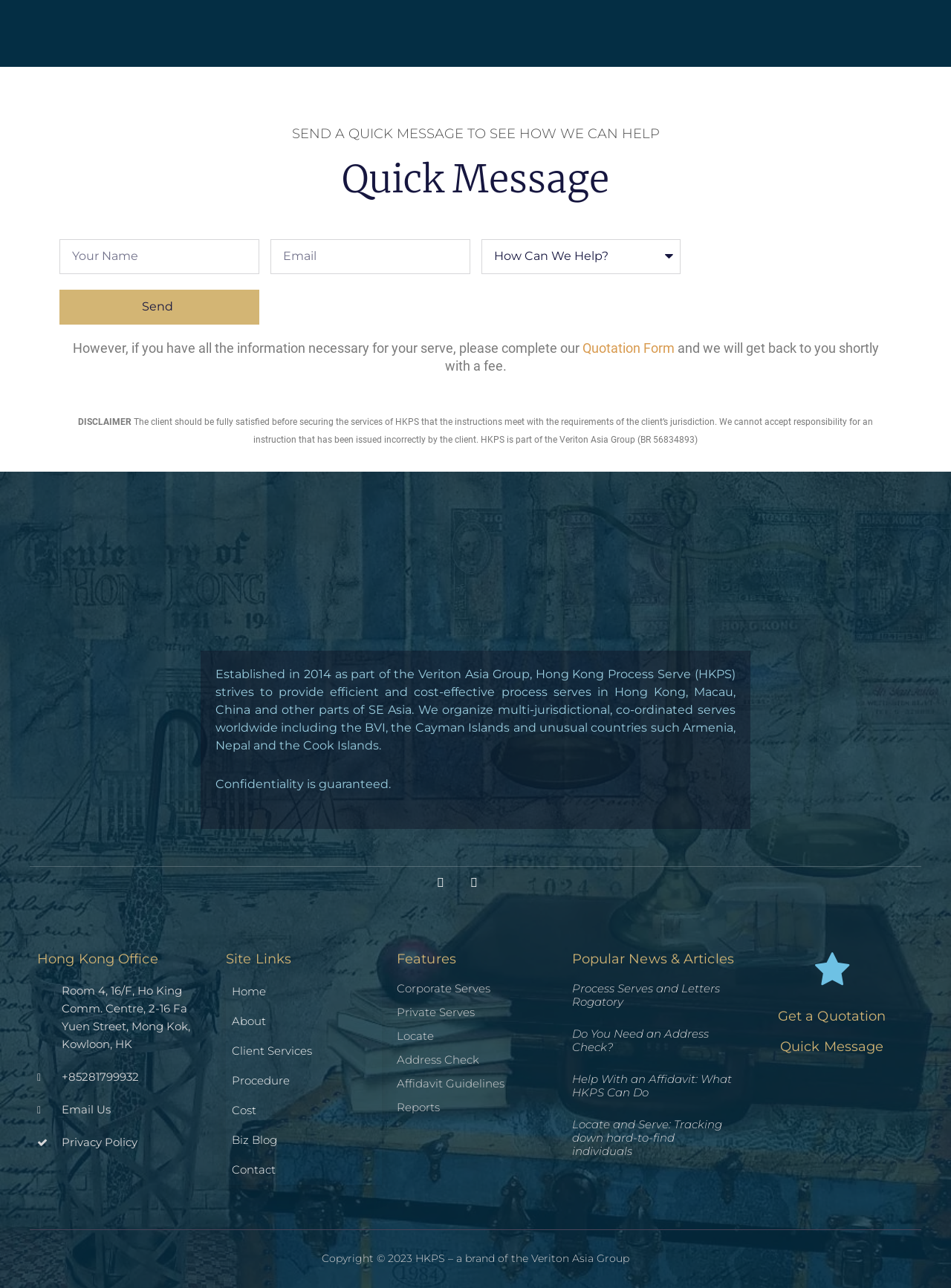Where is the Hong Kong office located?
Provide a detailed and extensive answer to the question.

The location of the Hong Kong office can be found in the link 'Room 4, 16/F, Ho King Comm. Centre, 2-16 Fa Yuen Street, Mong Kok, Kowloon, HK' under the 'Hong Kong Office' heading.